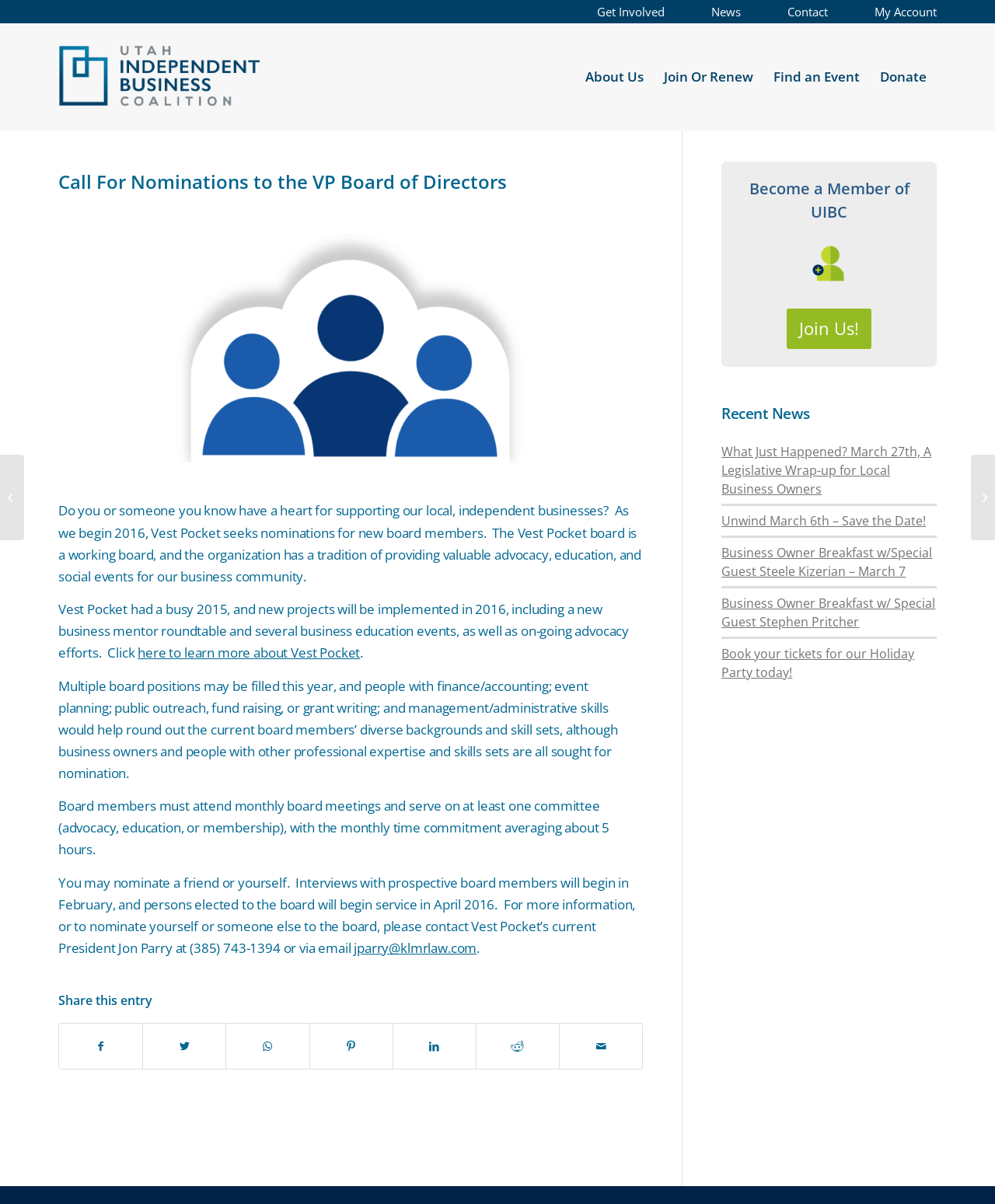Identify the bounding box coordinates for the element you need to click to achieve the following task: "Share on Facebook". The coordinates must be four float values ranging from 0 to 1, formatted as [left, top, right, bottom].

[0.059, 0.85, 0.143, 0.888]